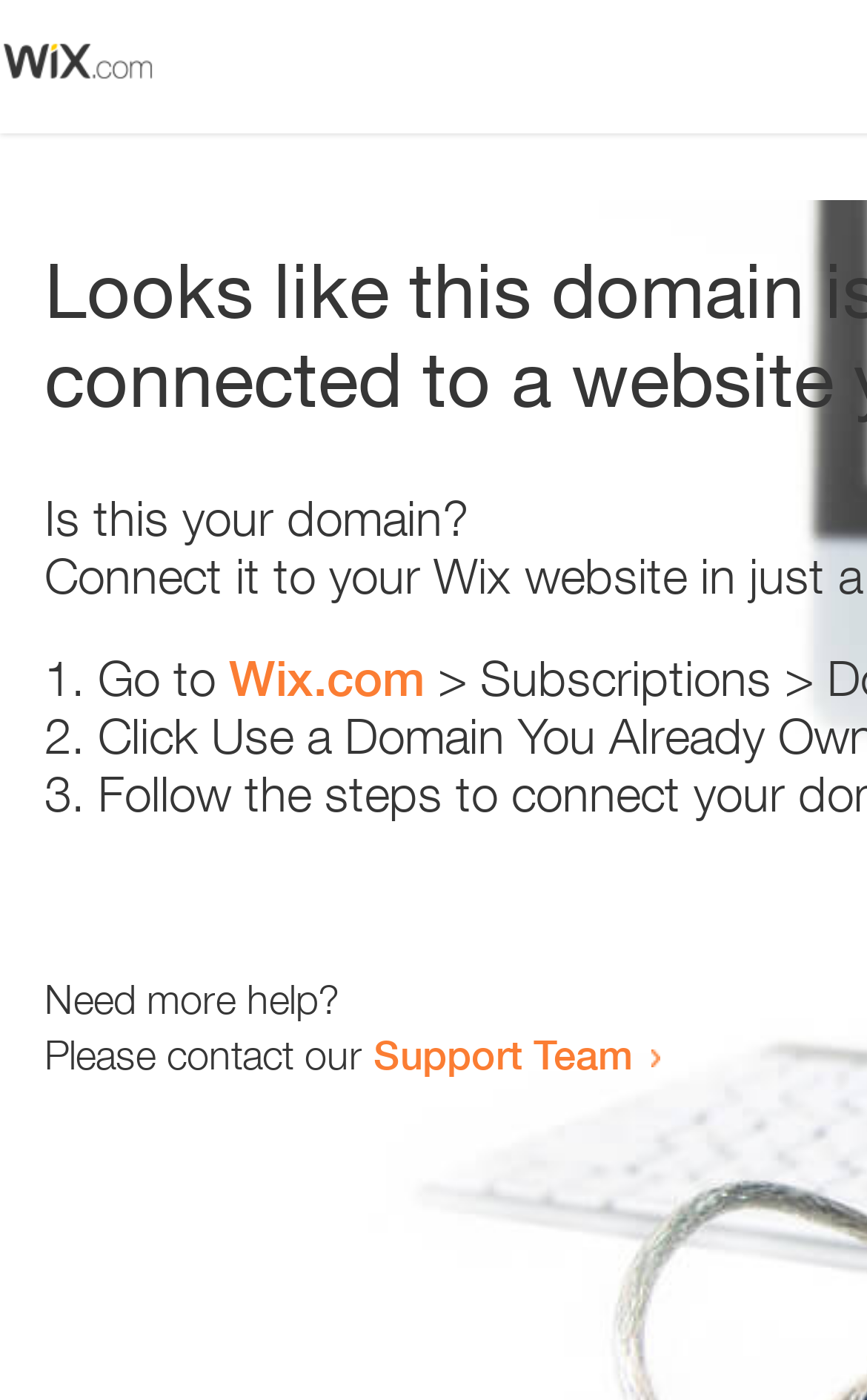How many steps are provided to resolve the issue? Based on the image, give a response in one word or a short phrase.

3